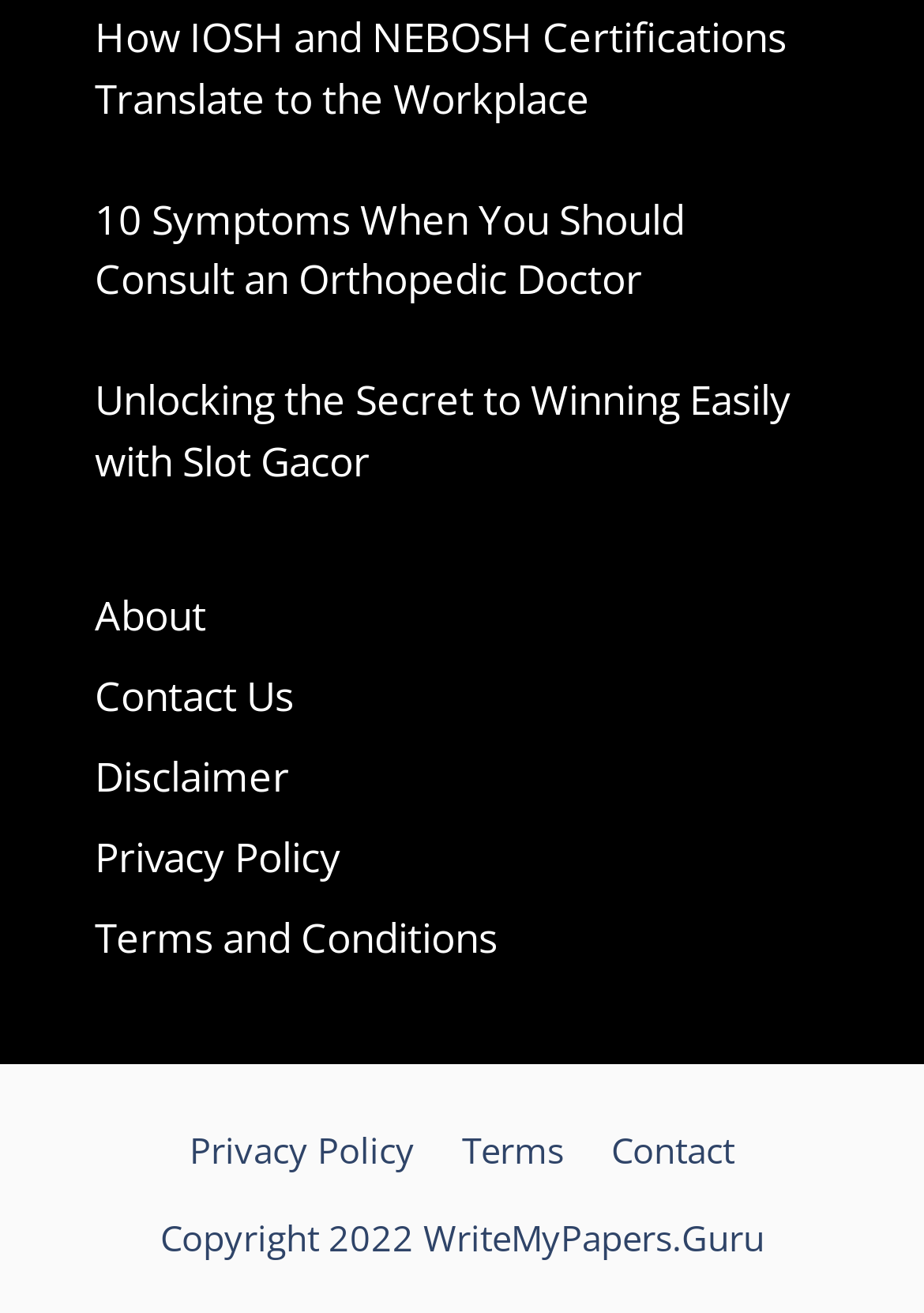Kindly determine the bounding box coordinates of the area that needs to be clicked to fulfill this instruction: "Visit the About page".

[0.103, 0.448, 0.223, 0.489]